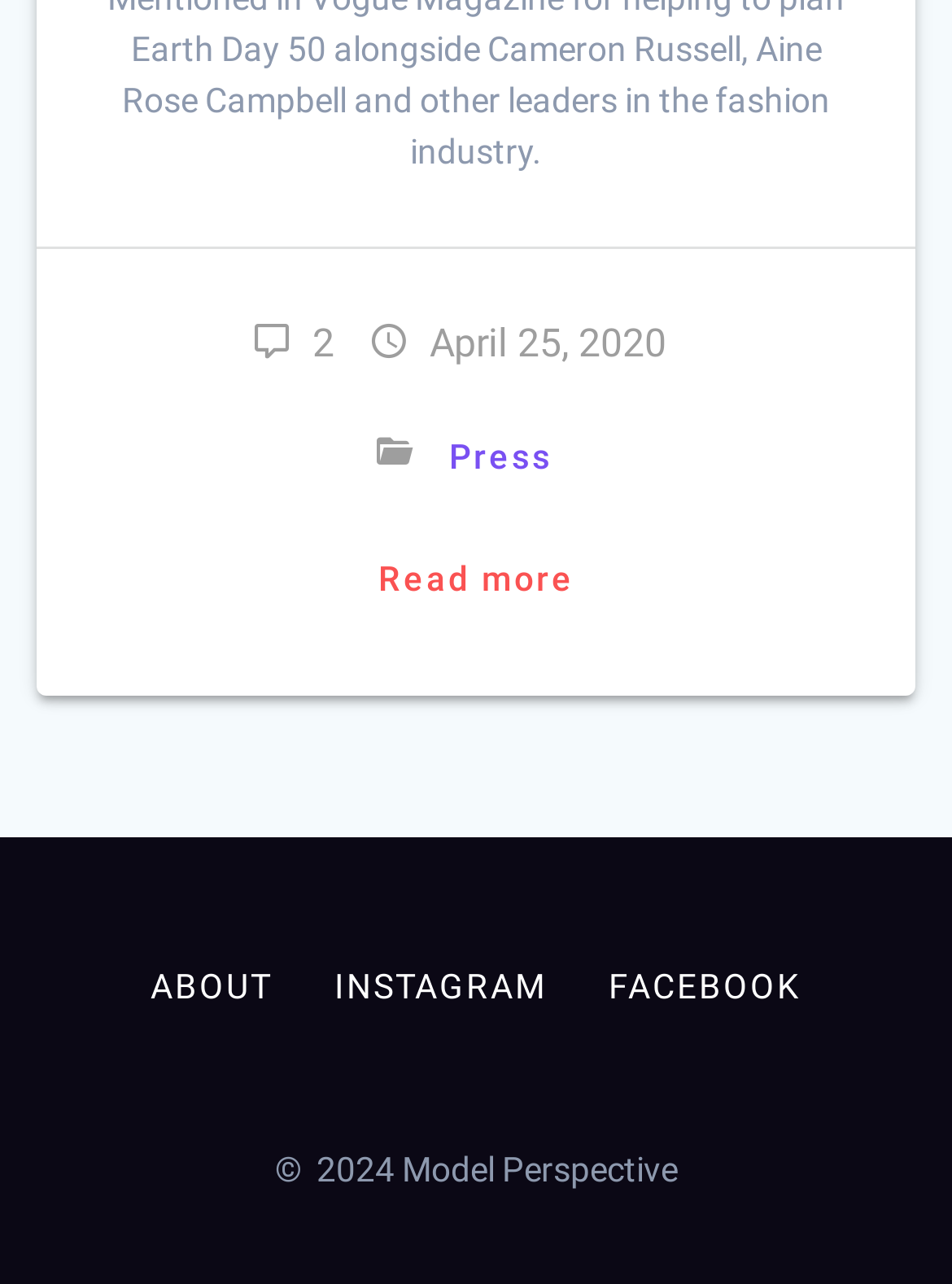What is the date of the post?
Examine the image and provide an in-depth answer to the question.

I found the date of the post by looking at the link element with the text ' April 25, 2020' which has a bounding box coordinate of [0.387, 0.247, 0.7, 0.289]. The text 'April 25, 2020' is likely to be the post date.